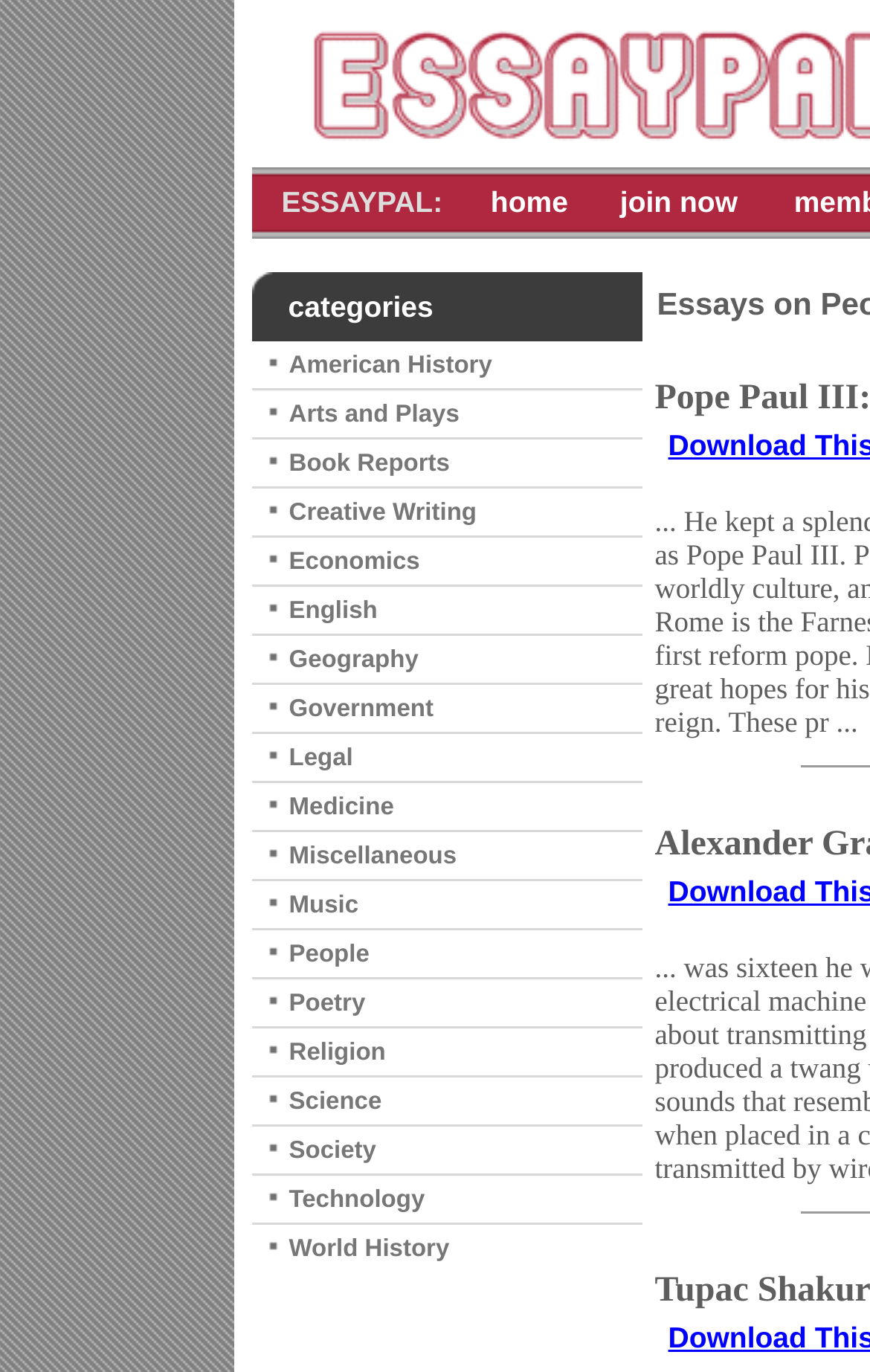Please identify the bounding box coordinates of the element that needs to be clicked to perform the following instruction: "click on the join now link".

[0.713, 0.135, 0.848, 0.159]